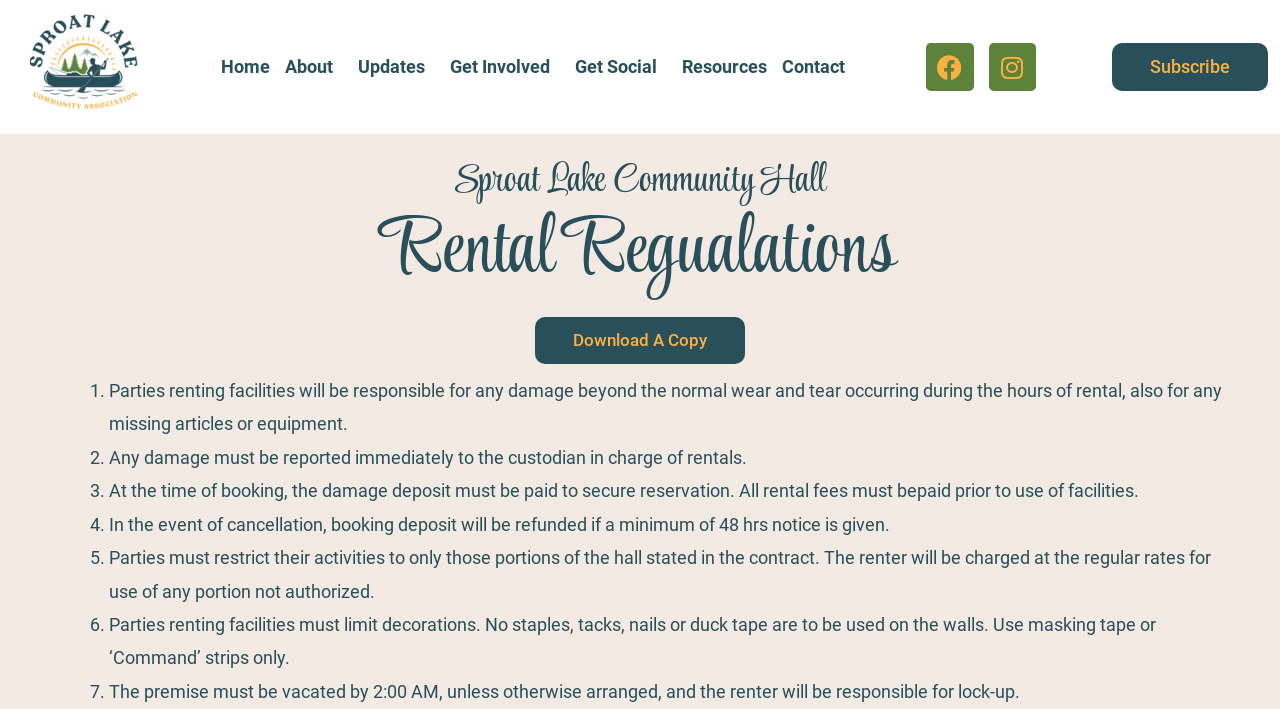Provide your answer to the question using just one word or phrase: What type of tape can be used on the walls?

masking tape or Command strips